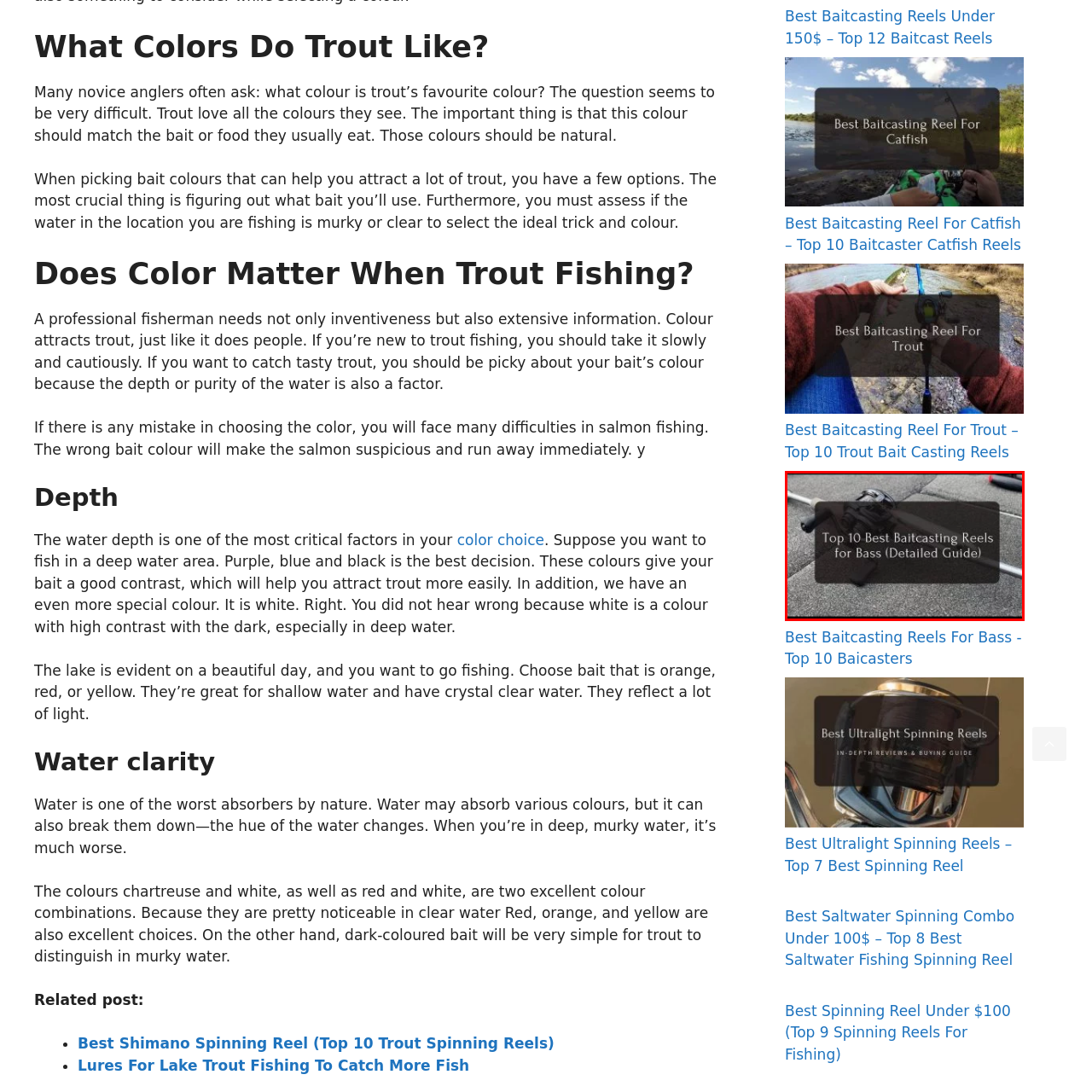What is the surface on which the reel is displayed?
Direct your attention to the image encased in the red bounding box and answer the question thoroughly, relying on the visual data provided.

The caption describes the surface on which the reel is displayed as 'textured', and it is likely a boat or fishing platform, given the context of bass fishing and the design of the reel.